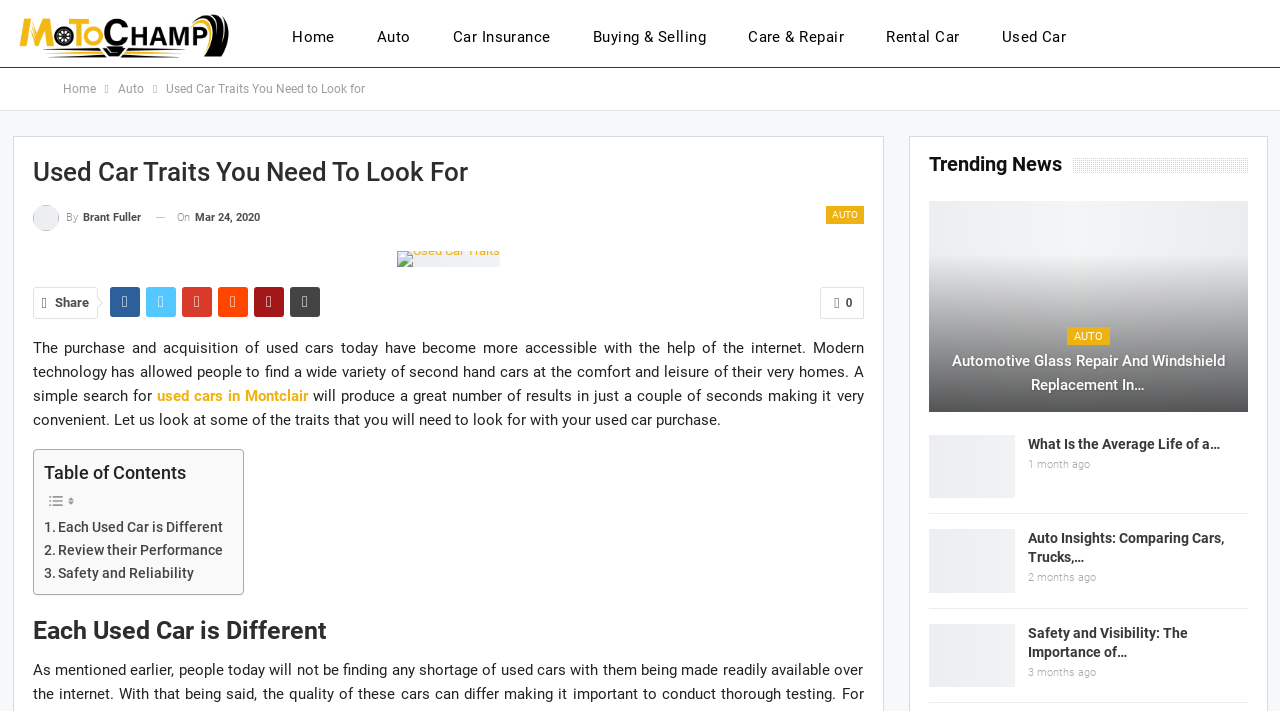Please determine the primary heading and provide its text.

Used Car Traits You Need to Look for